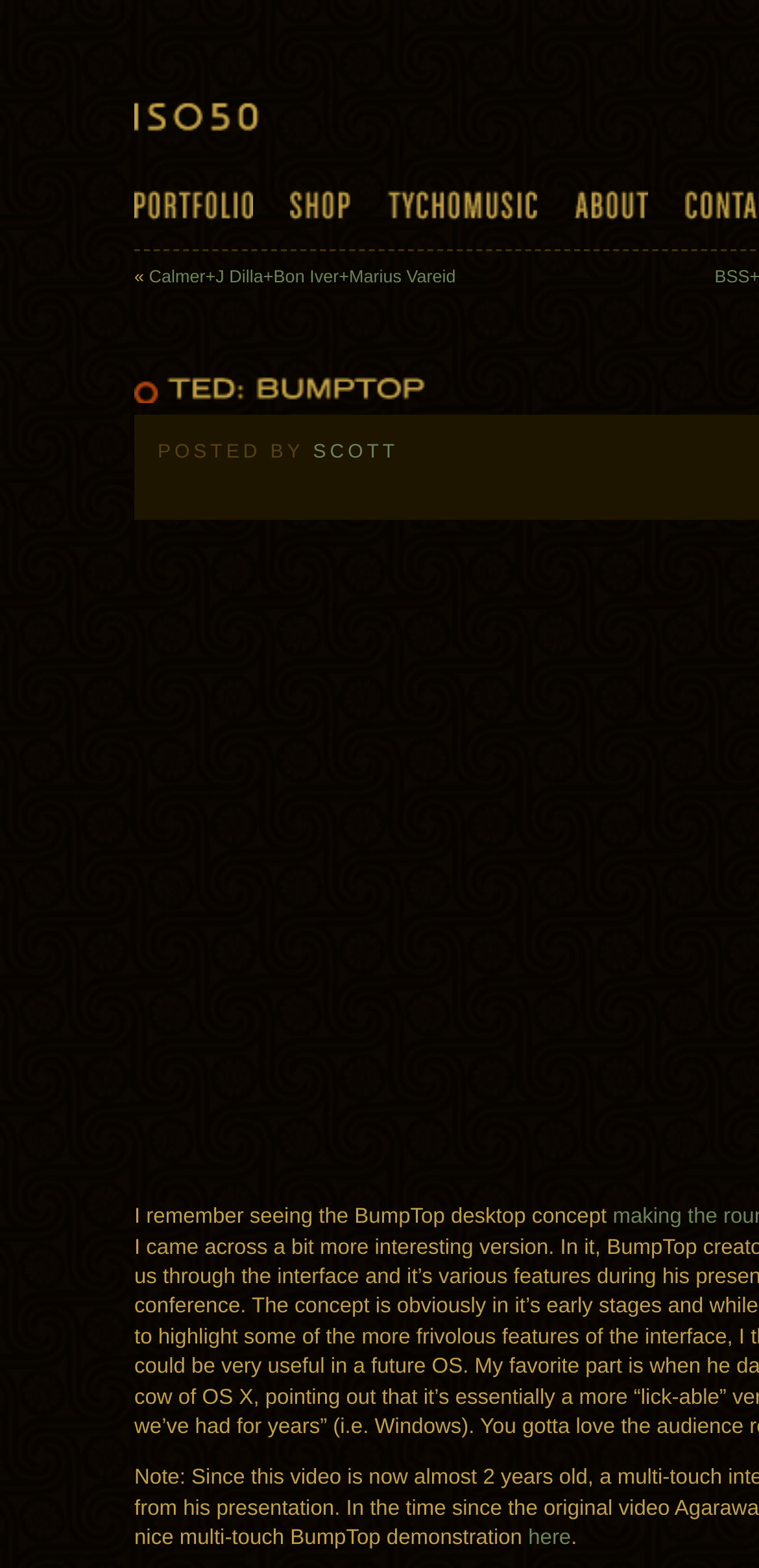Please predict the bounding box coordinates (top-left x, top-left y, bottom-right x, bottom-right y) for the UI element in the screenshot that fits the description: About

[0.756, 0.122, 0.854, 0.14]